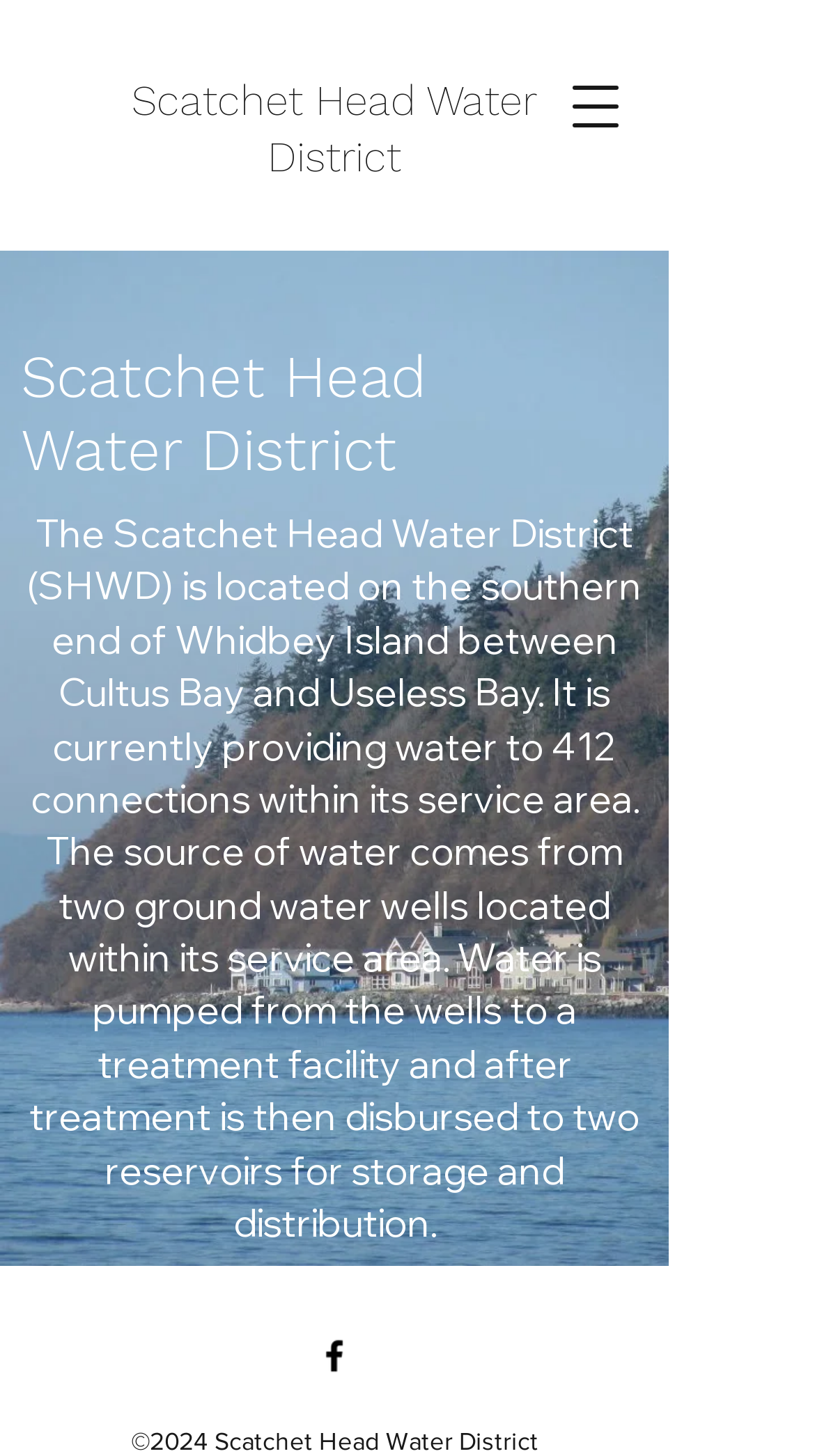Look at the image and write a detailed answer to the question: 
How many reservoirs are used for storage and distribution?

I found this information in the paragraph that describes the Scatchet Head Water District. It states that 'water is pumped from the wells to a treatment facility and after treatment is then disbursed to two reservoirs for storage and distribution.'